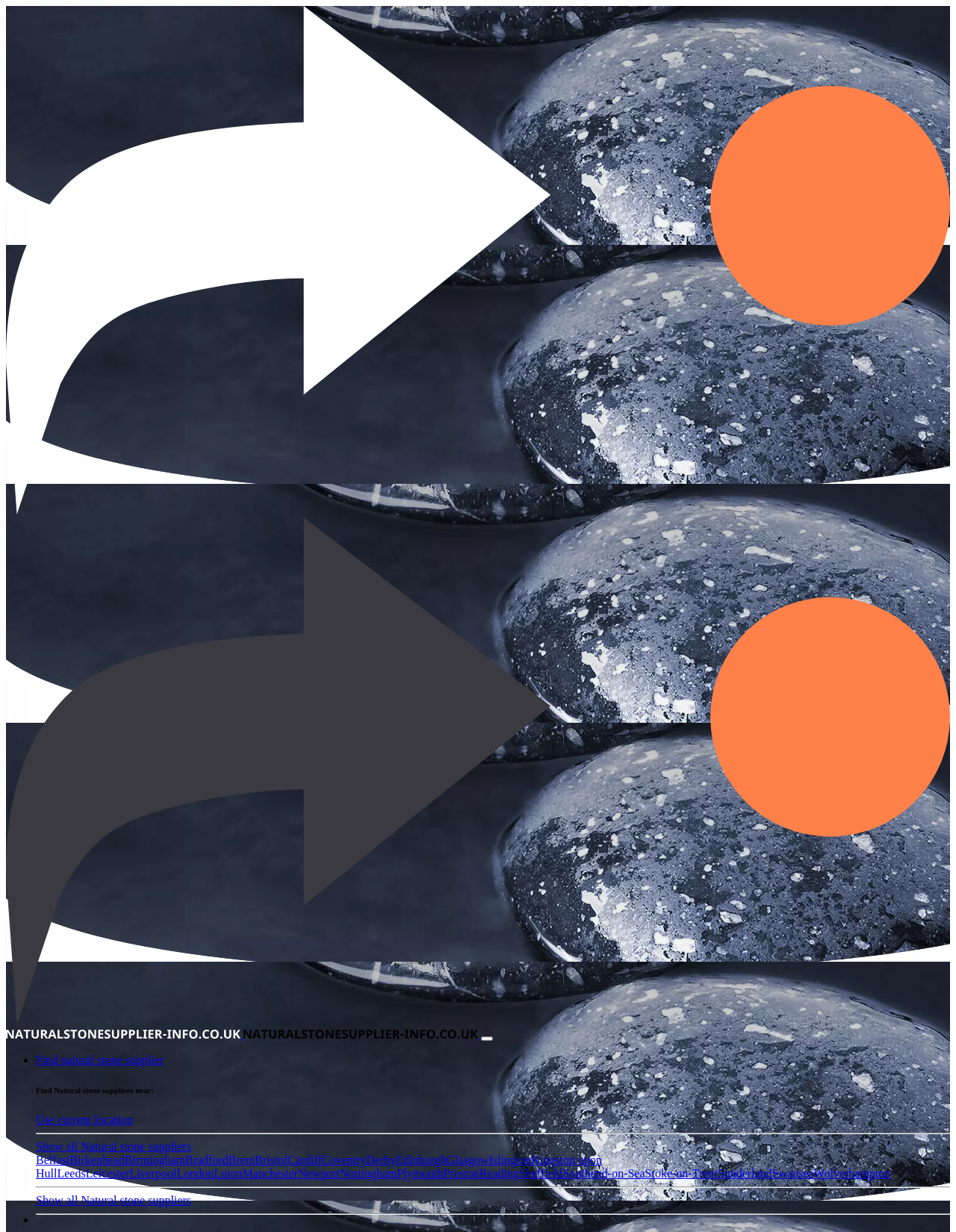Show the bounding box coordinates for the element that needs to be clicked to execute the following instruction: "Select 'Use current location'". Provide the coordinates in the form of four float numbers between 0 and 1, i.e., [left, top, right, bottom].

[0.038, 0.904, 0.139, 0.914]